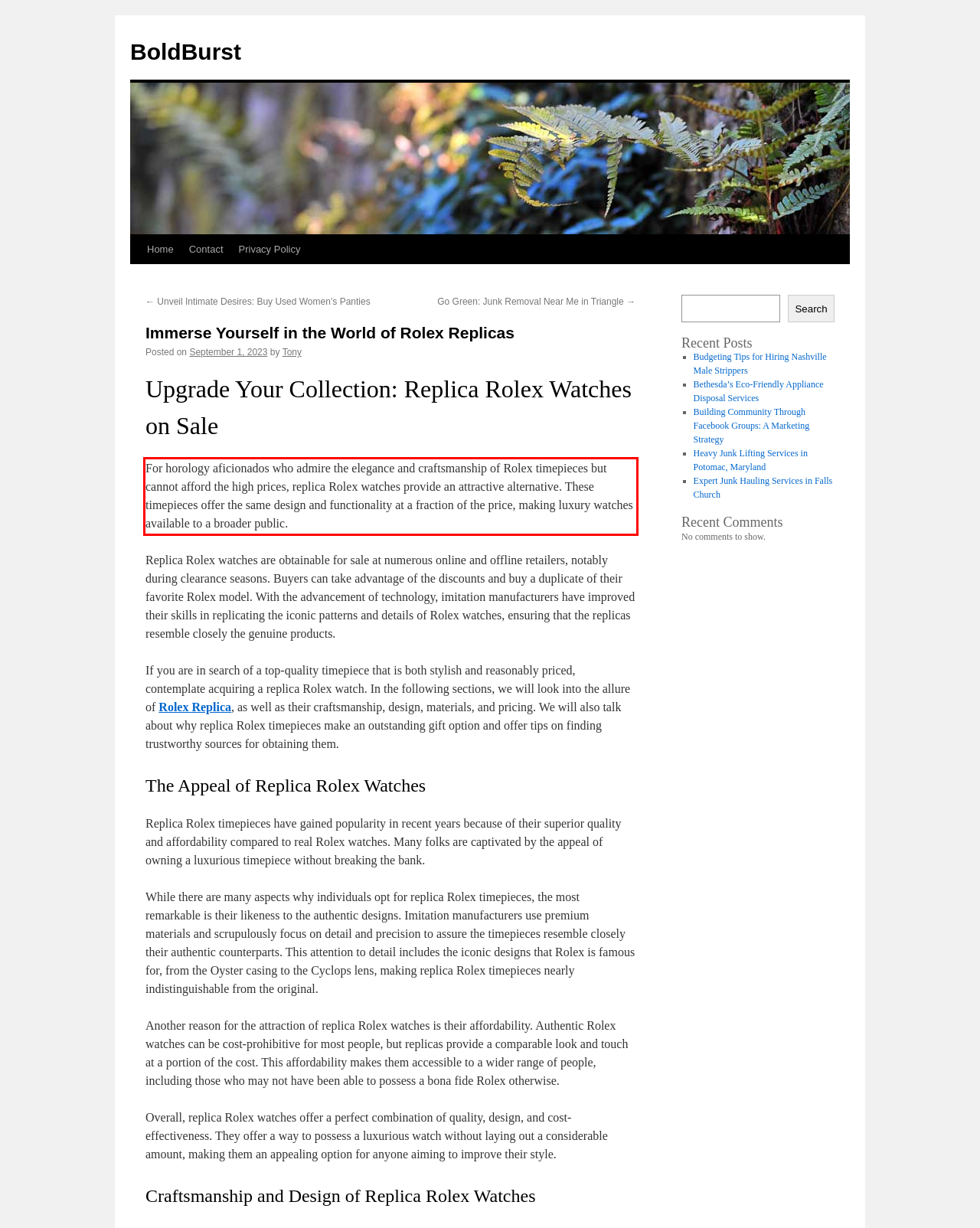Please examine the webpage screenshot containing a red bounding box and use OCR to recognize and output the text inside the red bounding box.

For horology aficionados who admire the elegance and craftsmanship of Rolex timepieces but cannot afford the high prices, replica Rolex watches provide an attractive alternative. These timepieces offer the same design and functionality at a fraction of the price, making luxury watches available to a broader public.